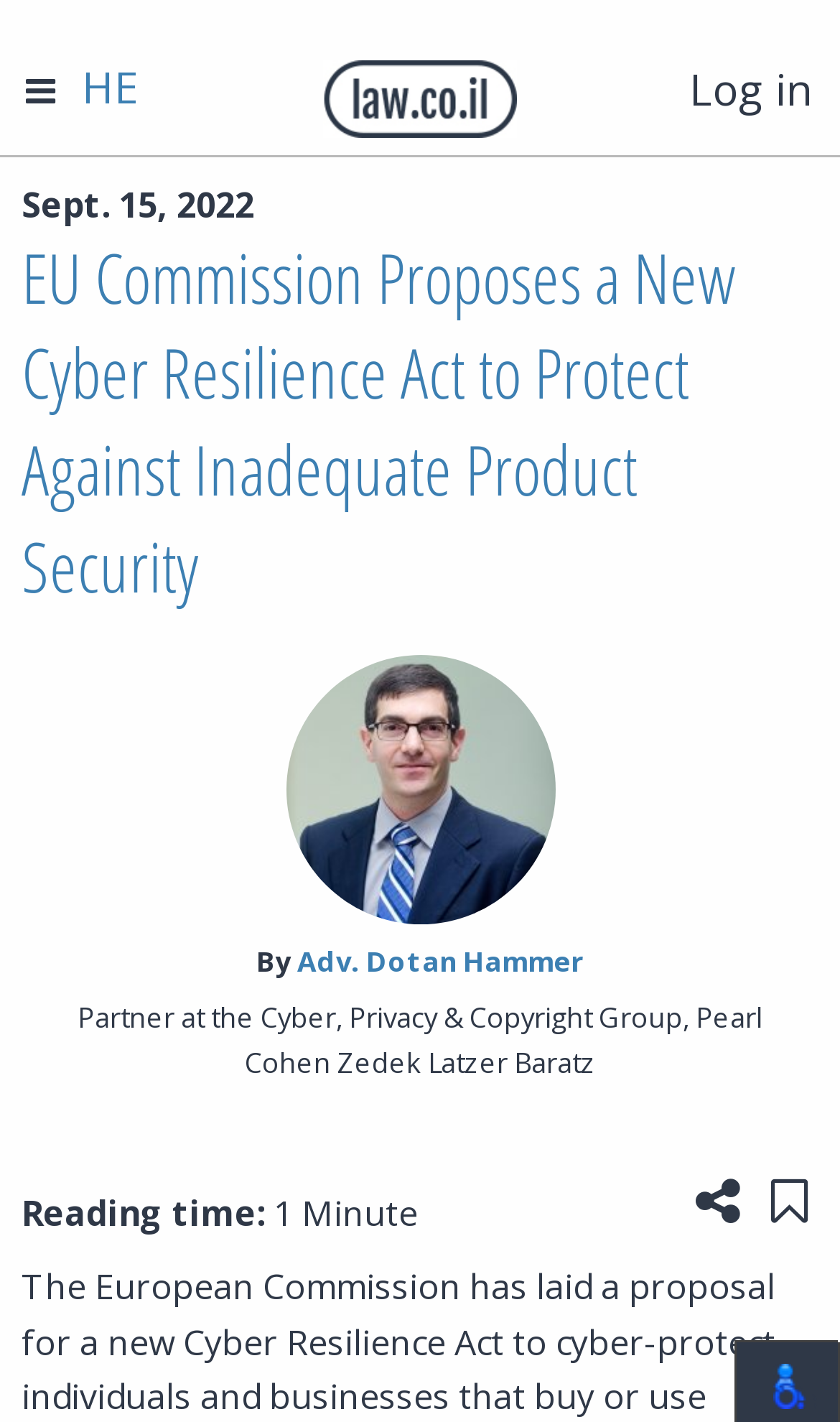Based on the element description Save to "My Content", identify the bounding box of the UI element in the given webpage screenshot. The coordinates should be in the format (top-left x, top-left y, bottom-right x, bottom-right y) and must be between 0 and 1.

[0.905, 0.811, 0.974, 0.862]